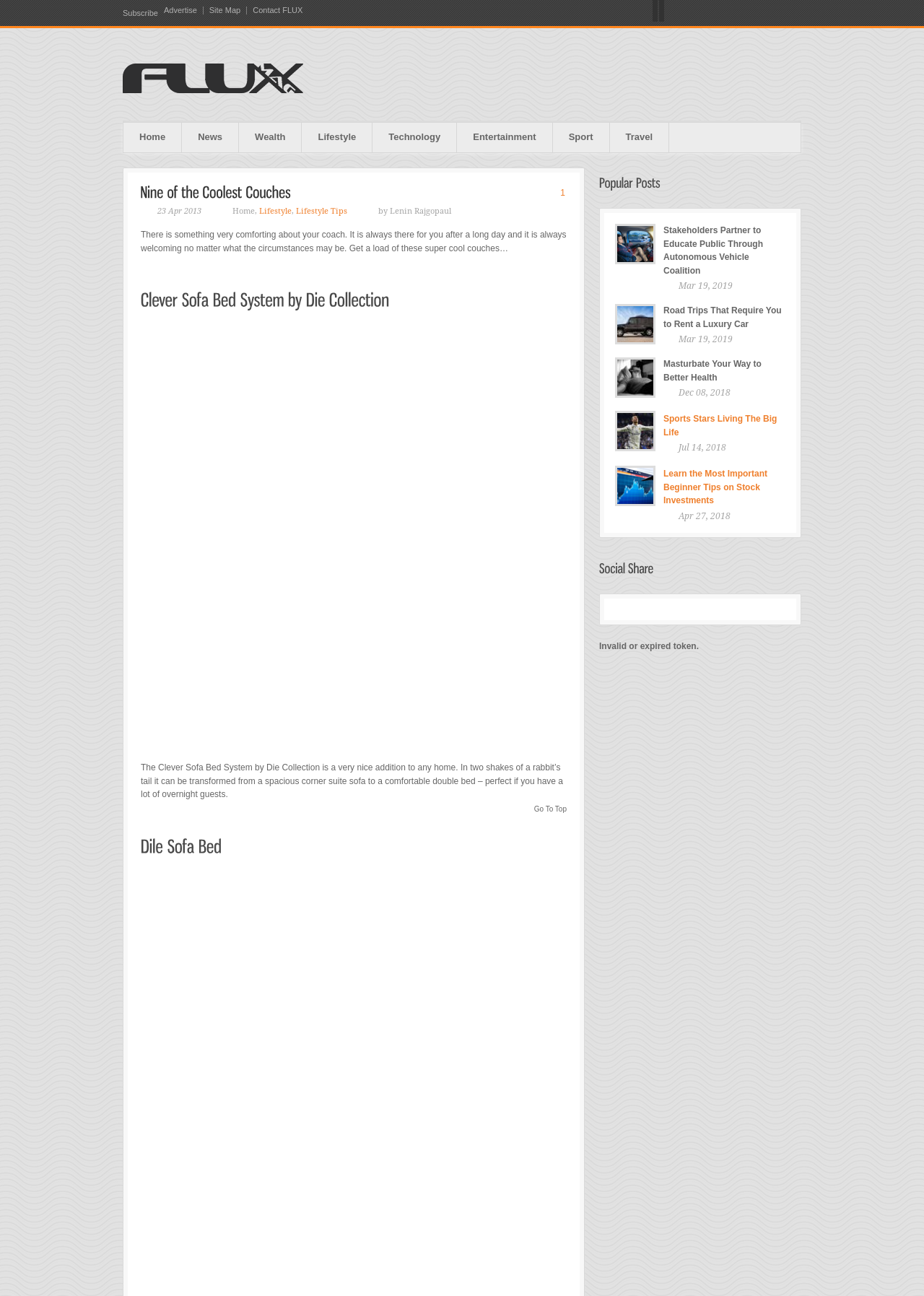Extract the bounding box coordinates for the UI element described as: "Contact FLUX".

[0.267, 0.005, 0.334, 0.011]